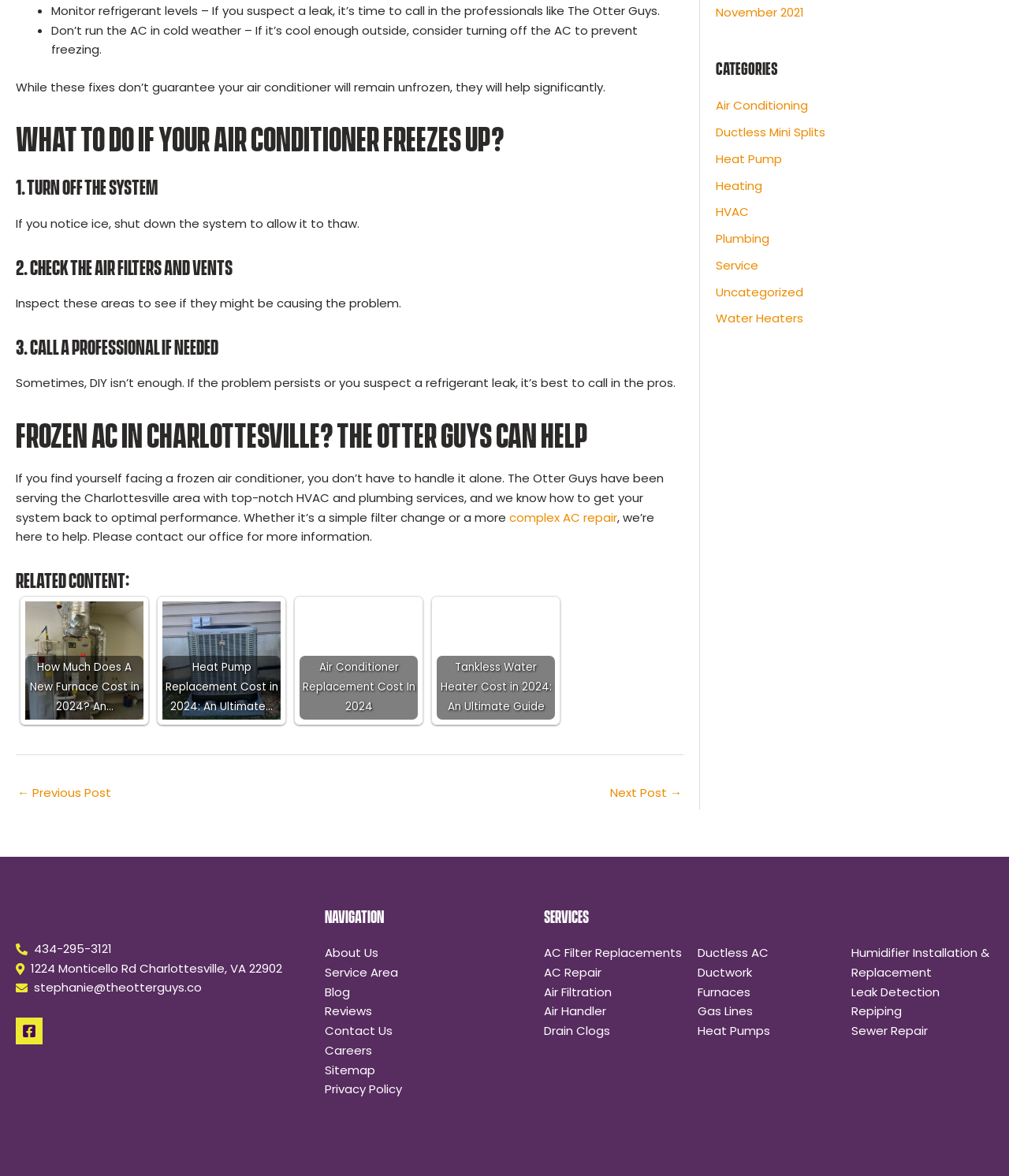What is the purpose of the 'Related Content' section?
Using the information from the image, answer the question thoroughly.

The 'Related Content' section appears to be providing links to other articles or resources related to HVAC and plumbing topics, likely to provide additional information or help to users who are interested in learning more.